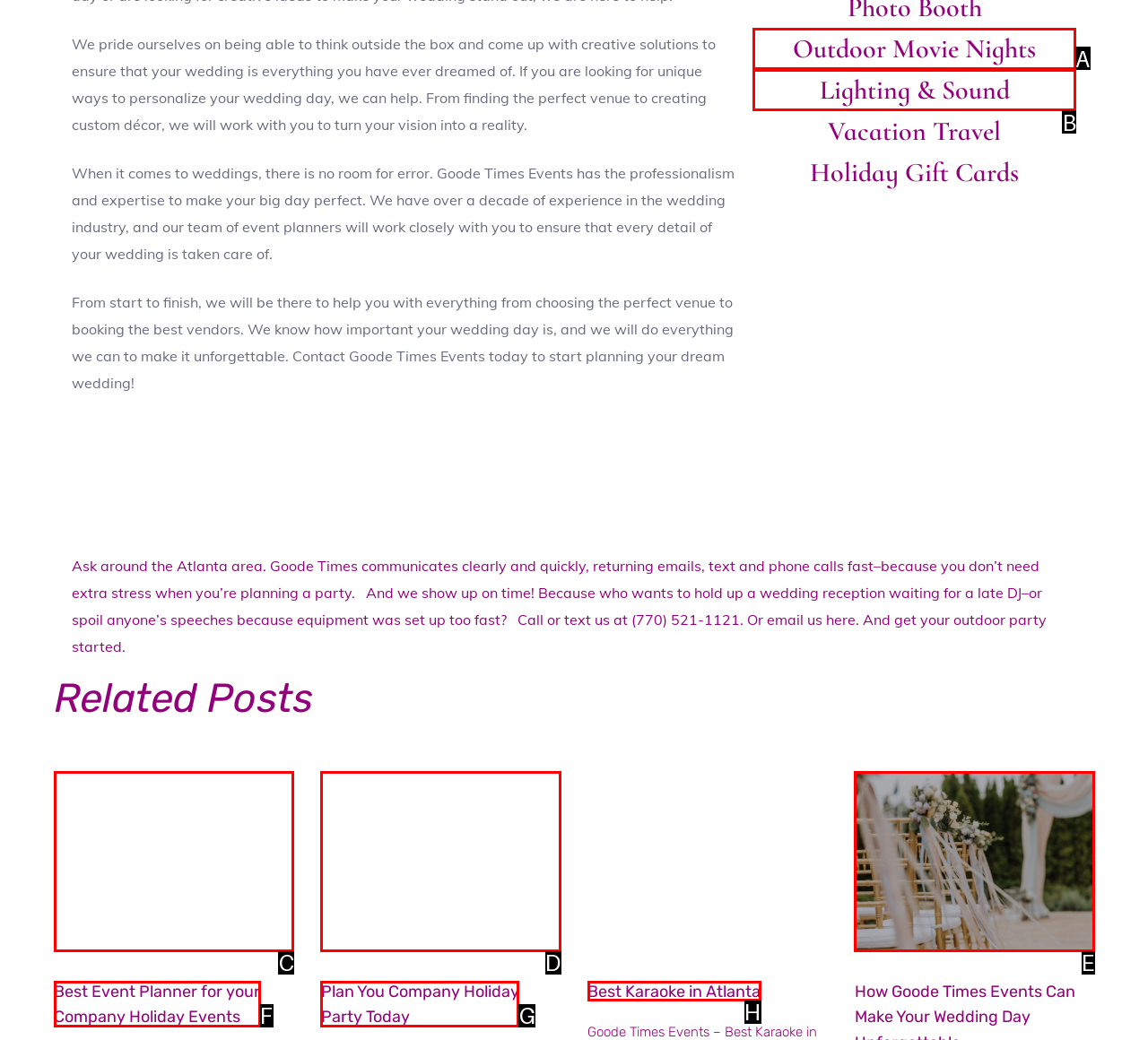Which HTML element should be clicked to perform the following task: Click on Outdoor Movie Nights
Reply with the letter of the appropriate option.

A